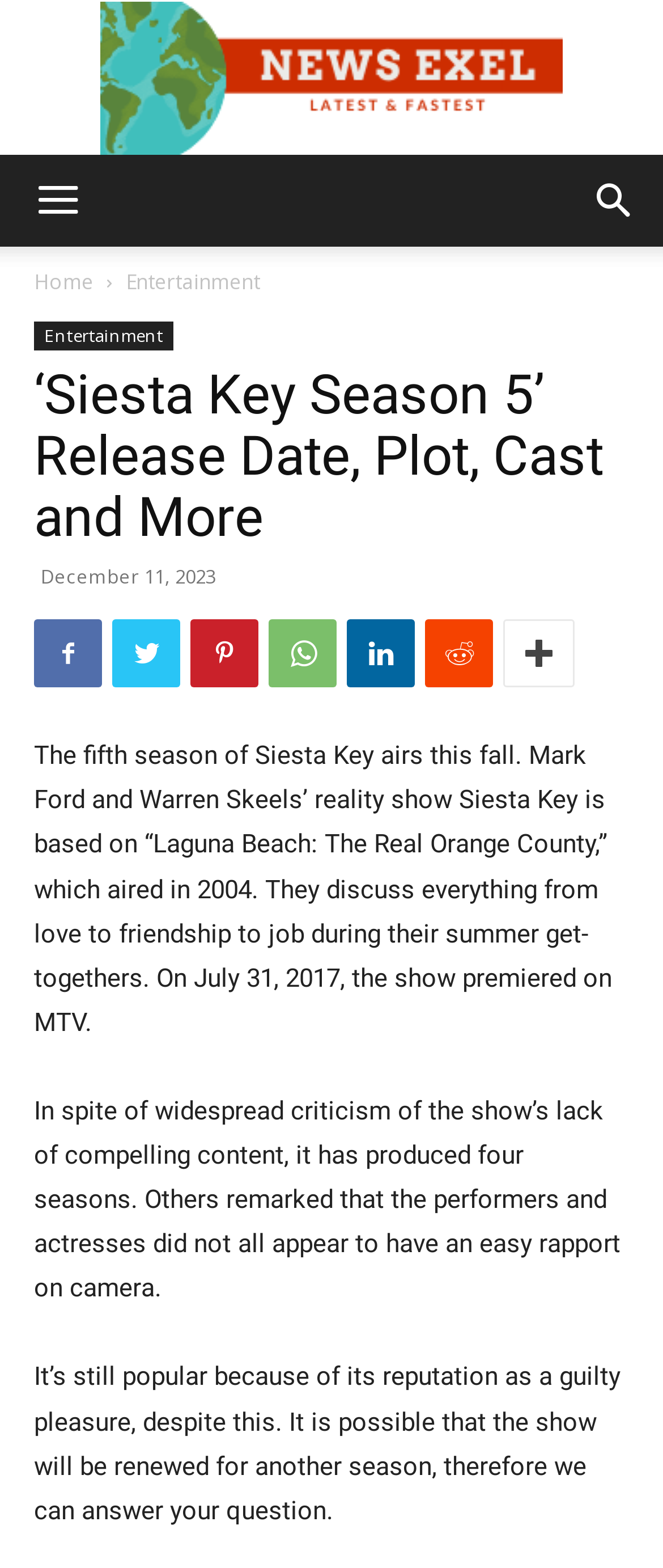Specify the bounding box coordinates of the area to click in order to execute this command: 'Click on Home'. The coordinates should consist of four float numbers ranging from 0 to 1, and should be formatted as [left, top, right, bottom].

[0.051, 0.171, 0.141, 0.189]